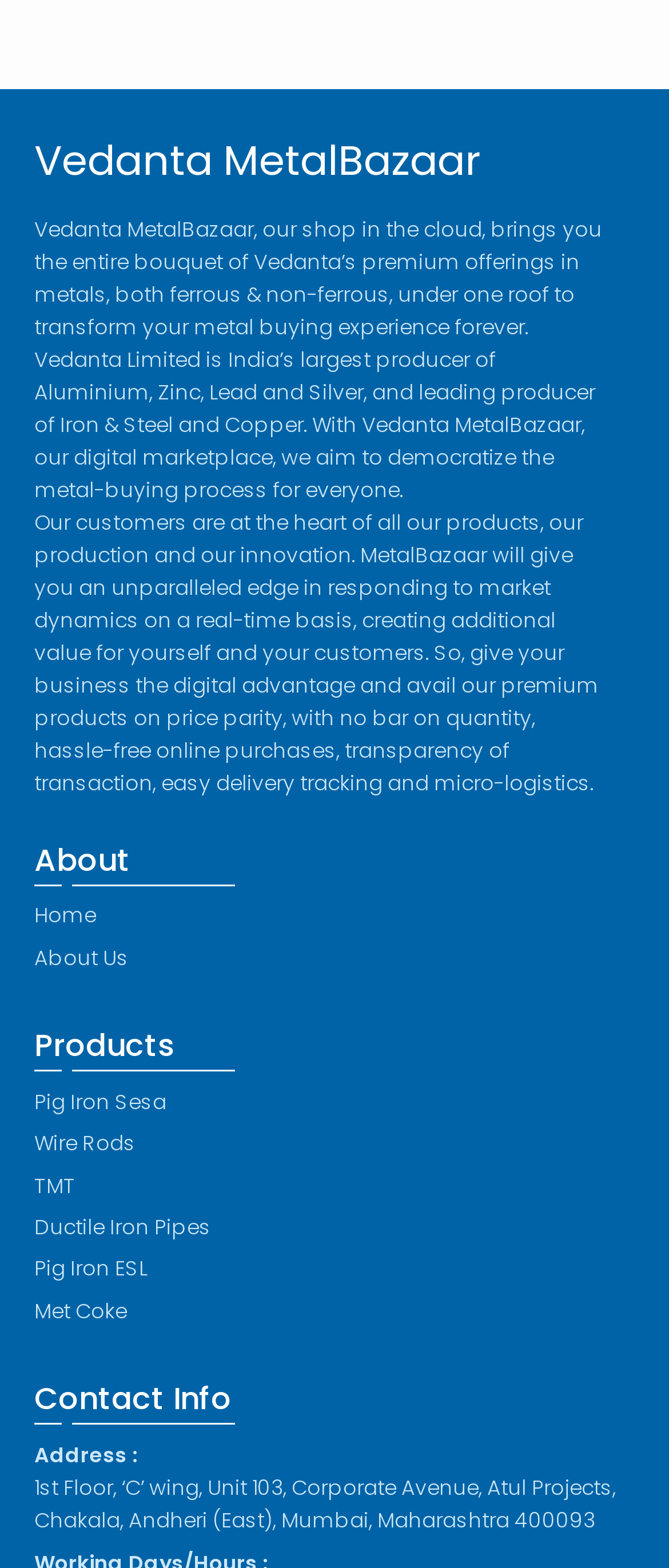Determine the bounding box coordinates for the UI element with the following description: "Pig Iron Sesa". The coordinates should be four float numbers between 0 and 1, represented as [left, top, right, bottom].

[0.051, 0.693, 0.249, 0.712]